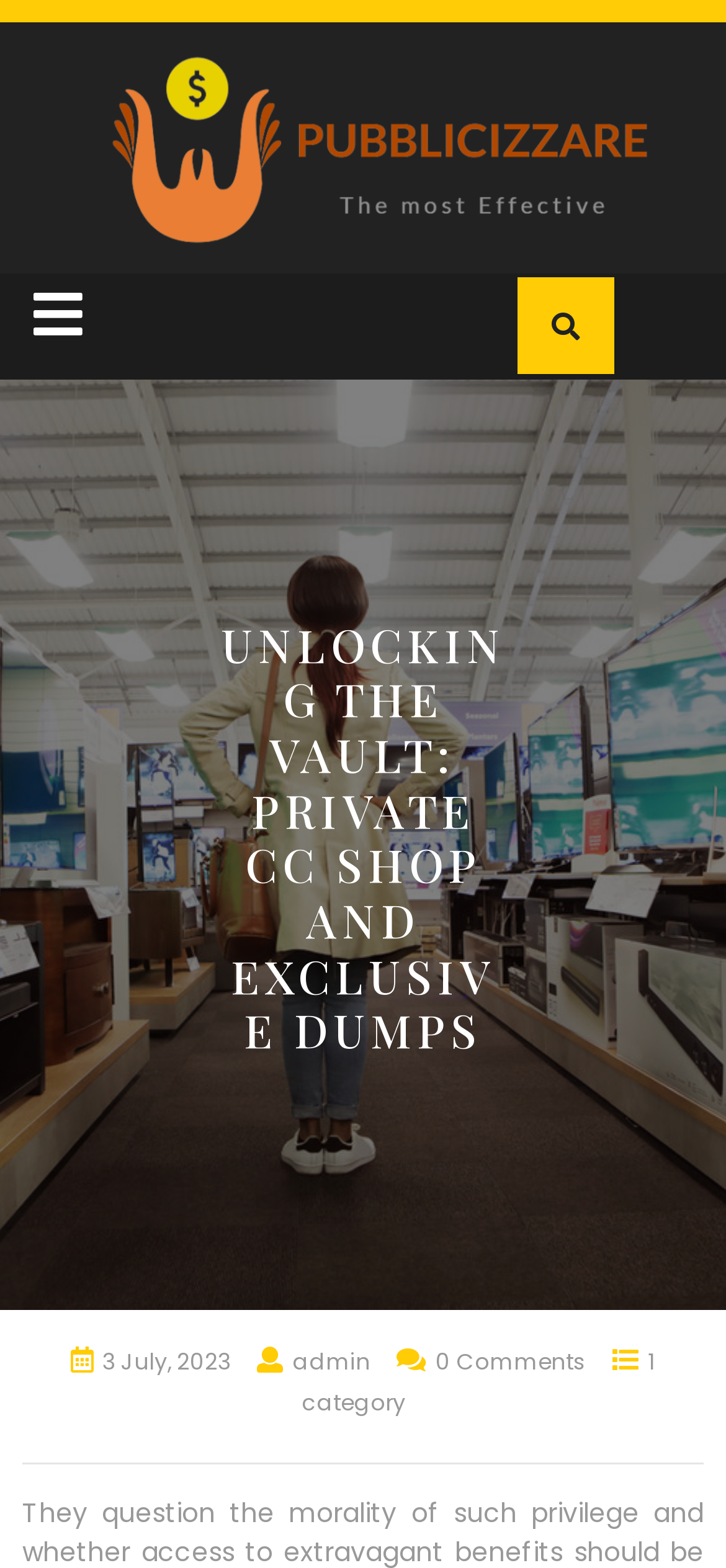Refer to the element description alt="Pubblicizzare" and identify the corresponding bounding box in the screenshot. Format the coordinates as (top-left x, top-left y, bottom-right x, bottom-right y) with values in the range of 0 to 1.

[0.1, 0.08, 0.9, 0.105]